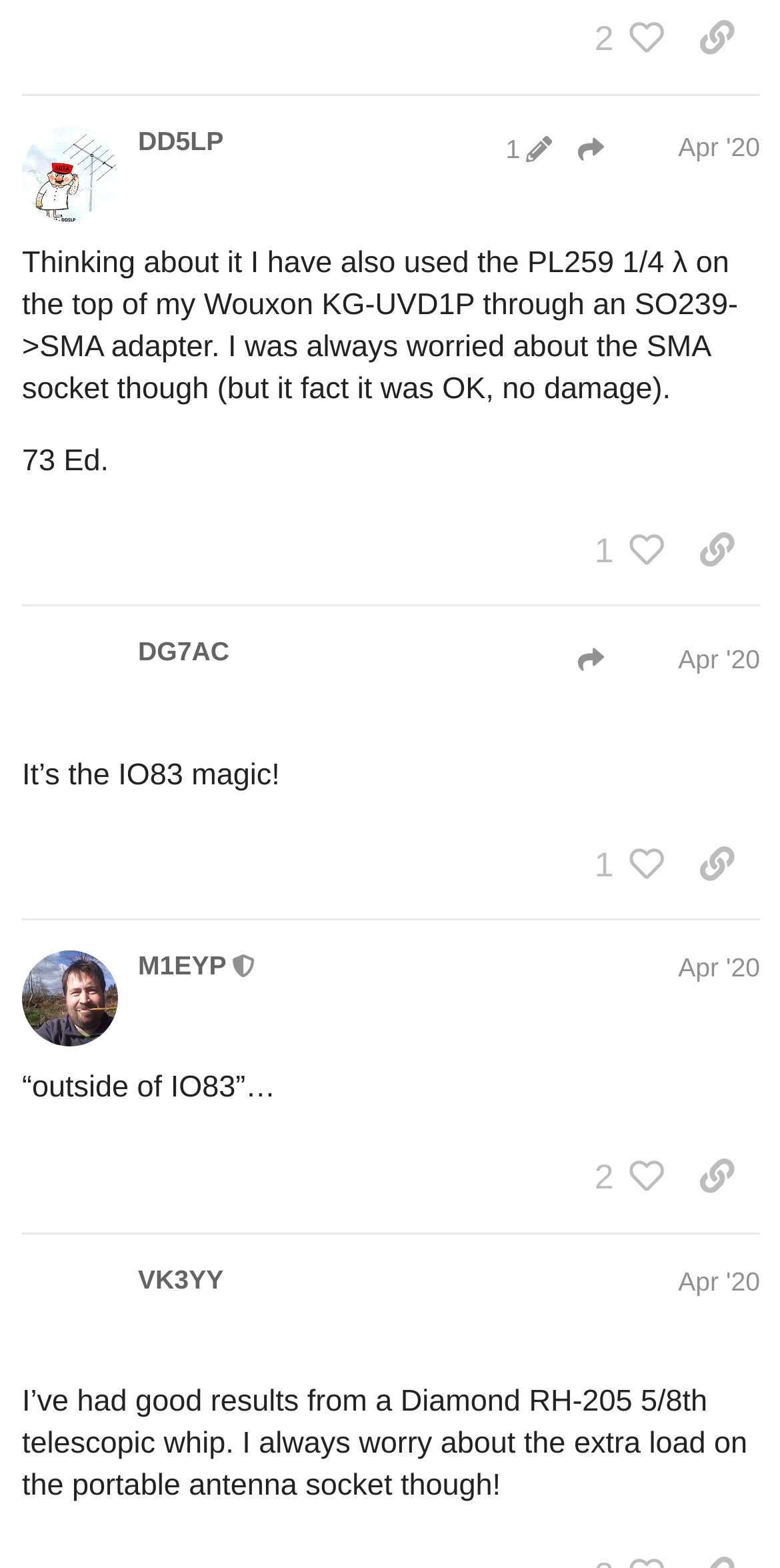Can you give a comprehensive explanation to the question given the content of the image?
How many posts are on this page?

I counted the number of regions with the label 'post #X by @username' and found four of them, indicating that there are four posts on this page.